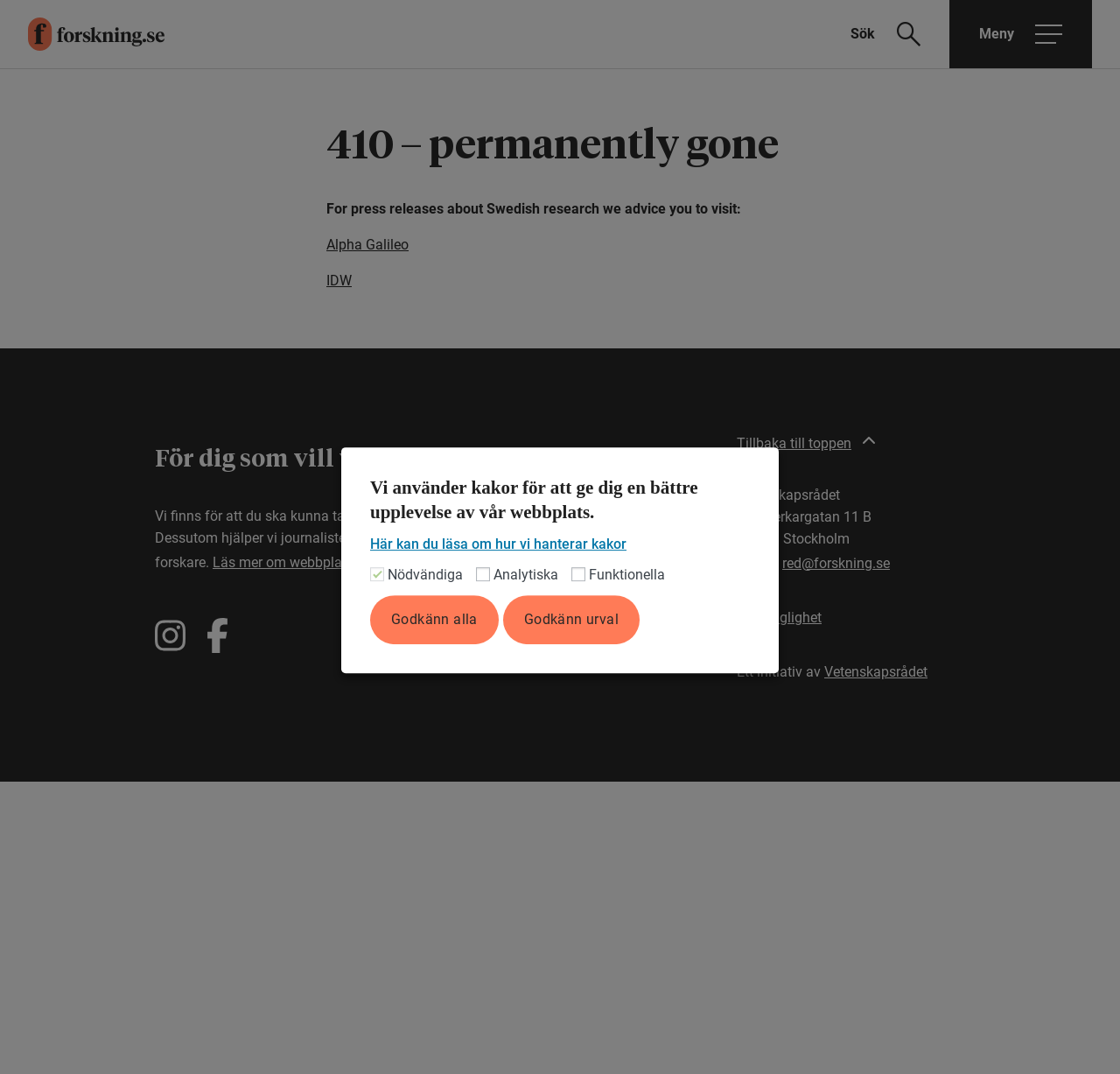Predict the bounding box of the UI element based on this description: "IDW".

[0.291, 0.253, 0.314, 0.269]